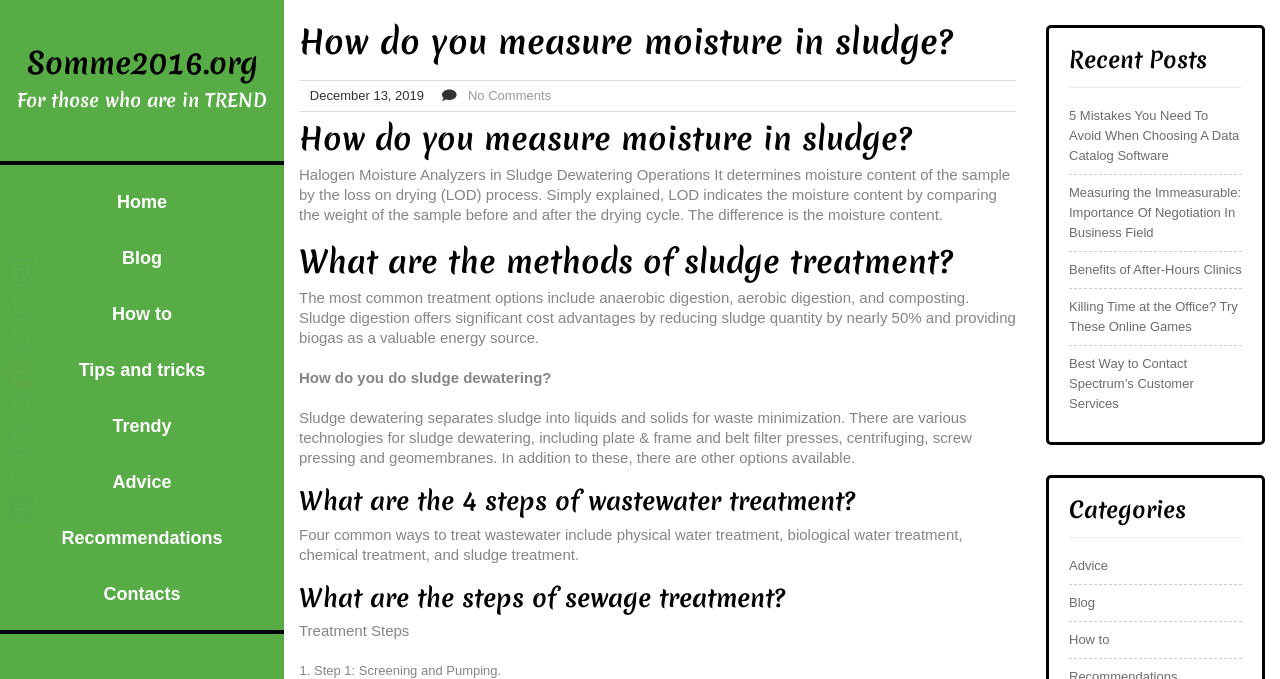Determine the bounding box coordinates for the UI element with the following description: "Share". The coordinates should be four float numbers between 0 and 1, represented as [left, top, right, bottom].

[0.003, 0.725, 0.03, 0.775]